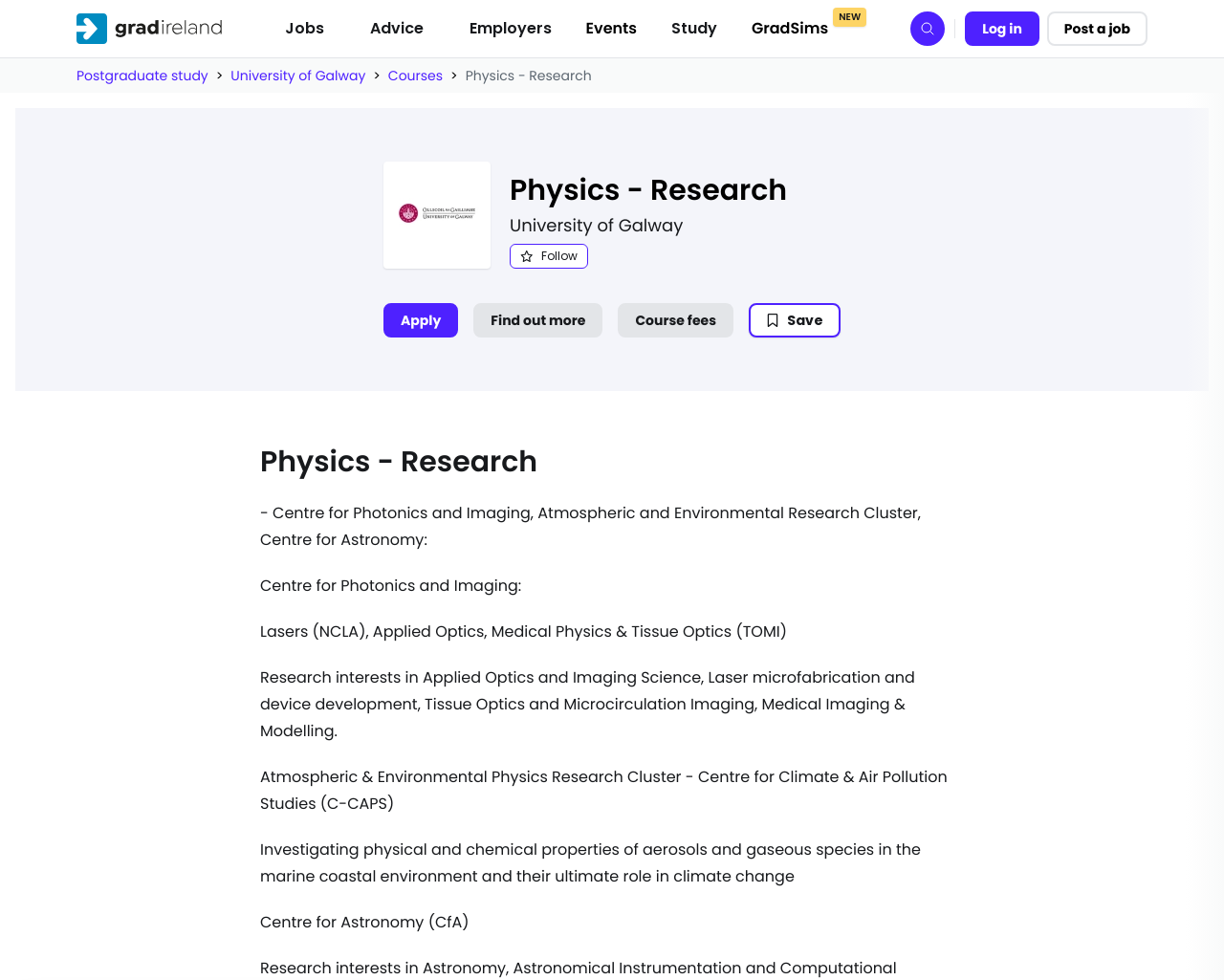From the element description: "Skip to content", extract the bounding box coordinates of the UI element. The coordinates should be expressed as four float numbers between 0 and 1, in the order [left, top, right, bottom].

[0.1, 0.014, 0.177, 0.068]